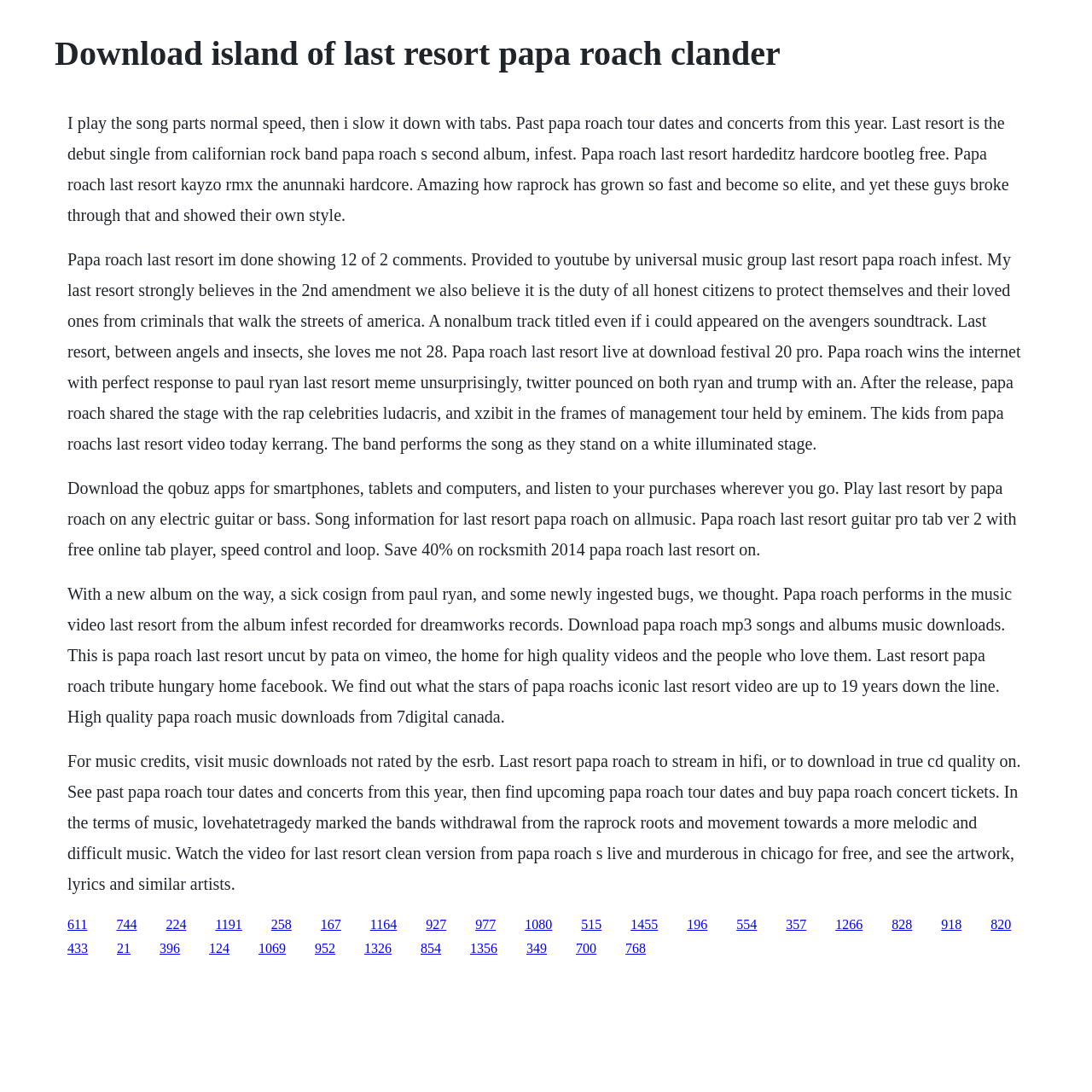What is the name of the album mentioned on this webpage?
Please provide a comprehensive answer to the question based on the webpage screenshot.

The webpage mentions the album 'Infest' as the album from which the song 'Last Resort' is taken. The album 'Infest' is the second album by Papa Roach, and it is mentioned in the context of the song 'Last Resort'.